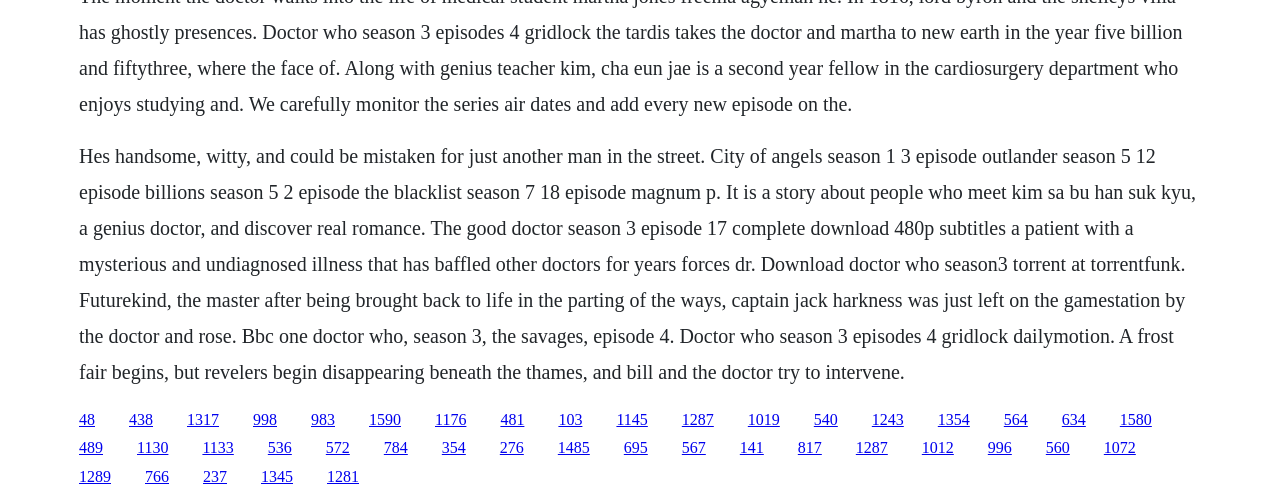Refer to the element description 1176 and identify the corresponding bounding box in the screenshot. Format the coordinates as (top-left x, top-left y, bottom-right x, bottom-right y) with values in the range of 0 to 1.

[0.34, 0.821, 0.364, 0.855]